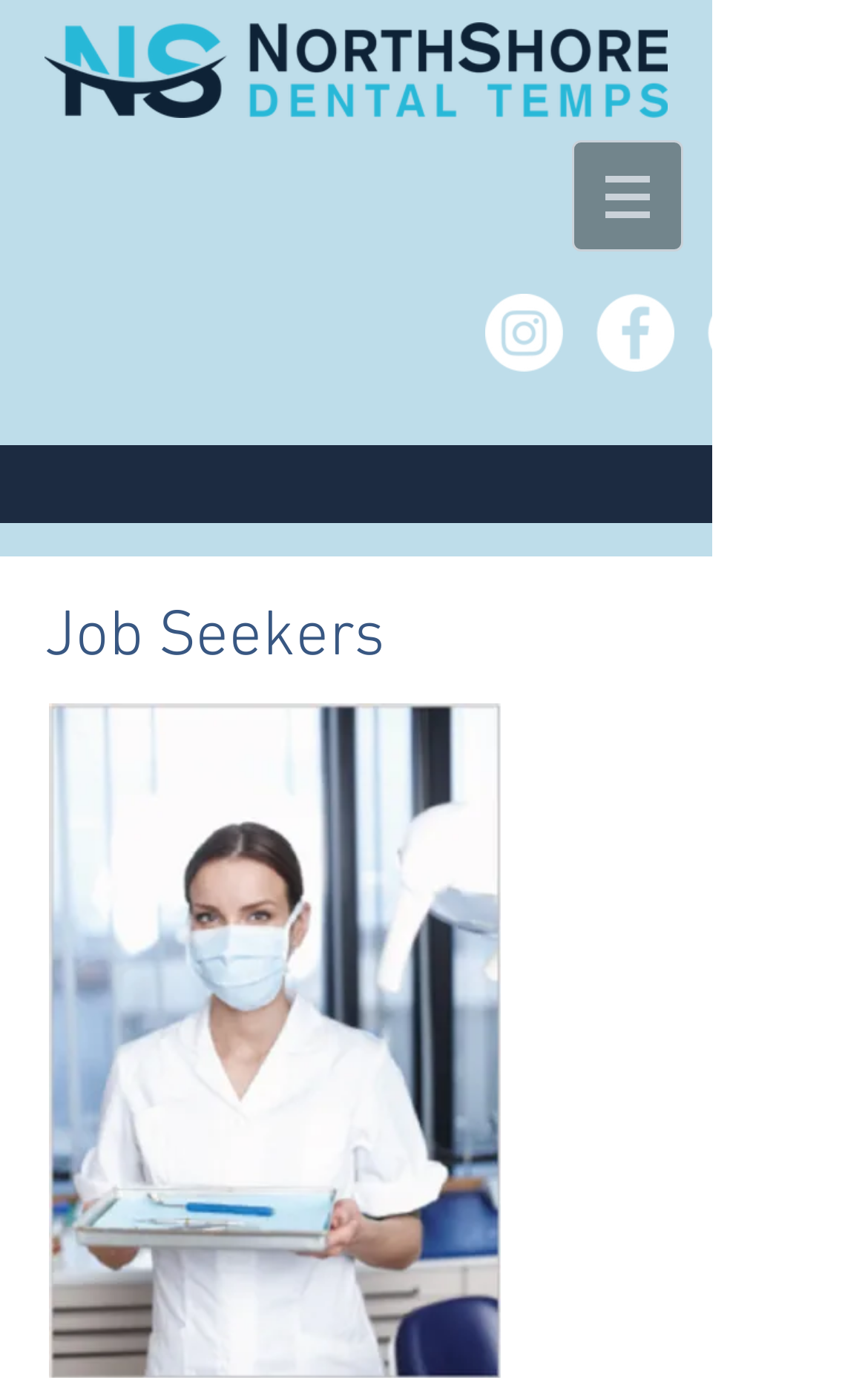Provide the bounding box coordinates of the UI element that matches the description: "title="My Account"".

None